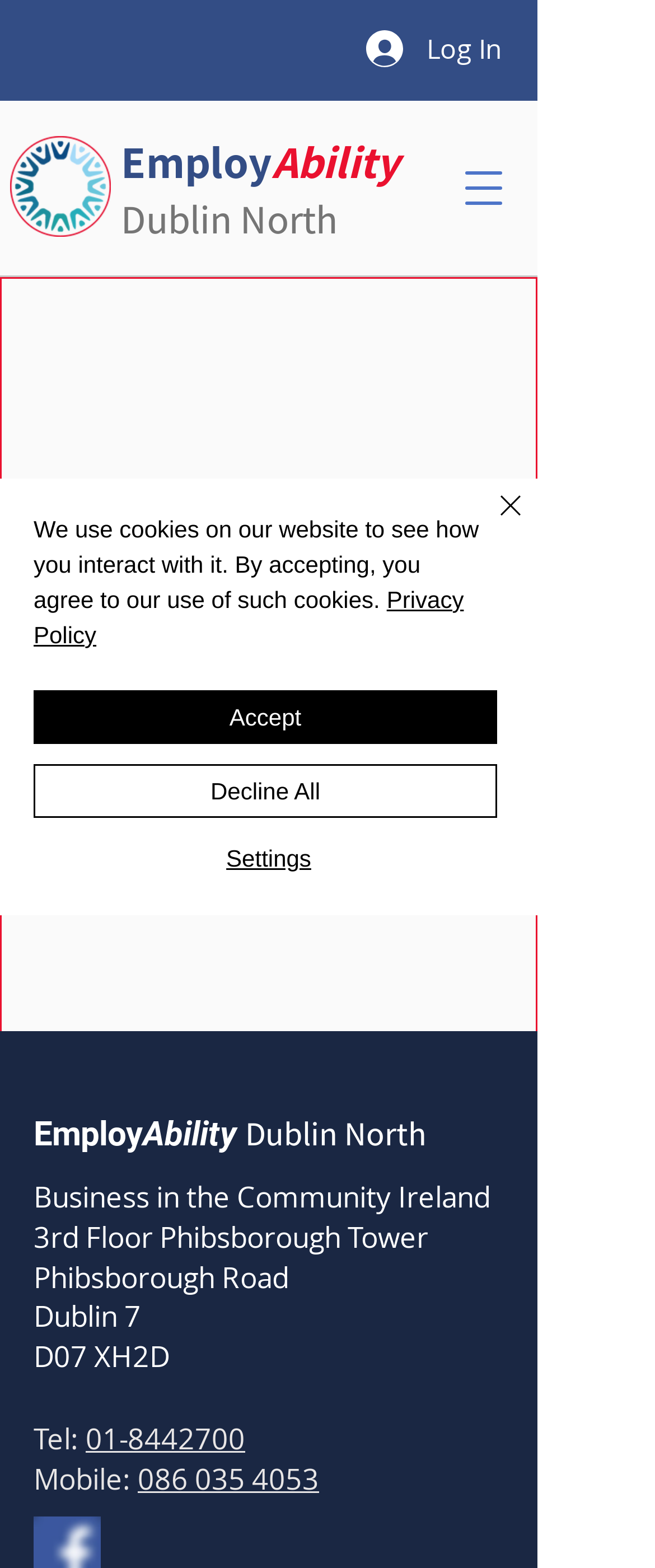Please find the bounding box coordinates of the section that needs to be clicked to achieve this instruction: "Open the navigation menu".

[0.674, 0.093, 0.803, 0.147]